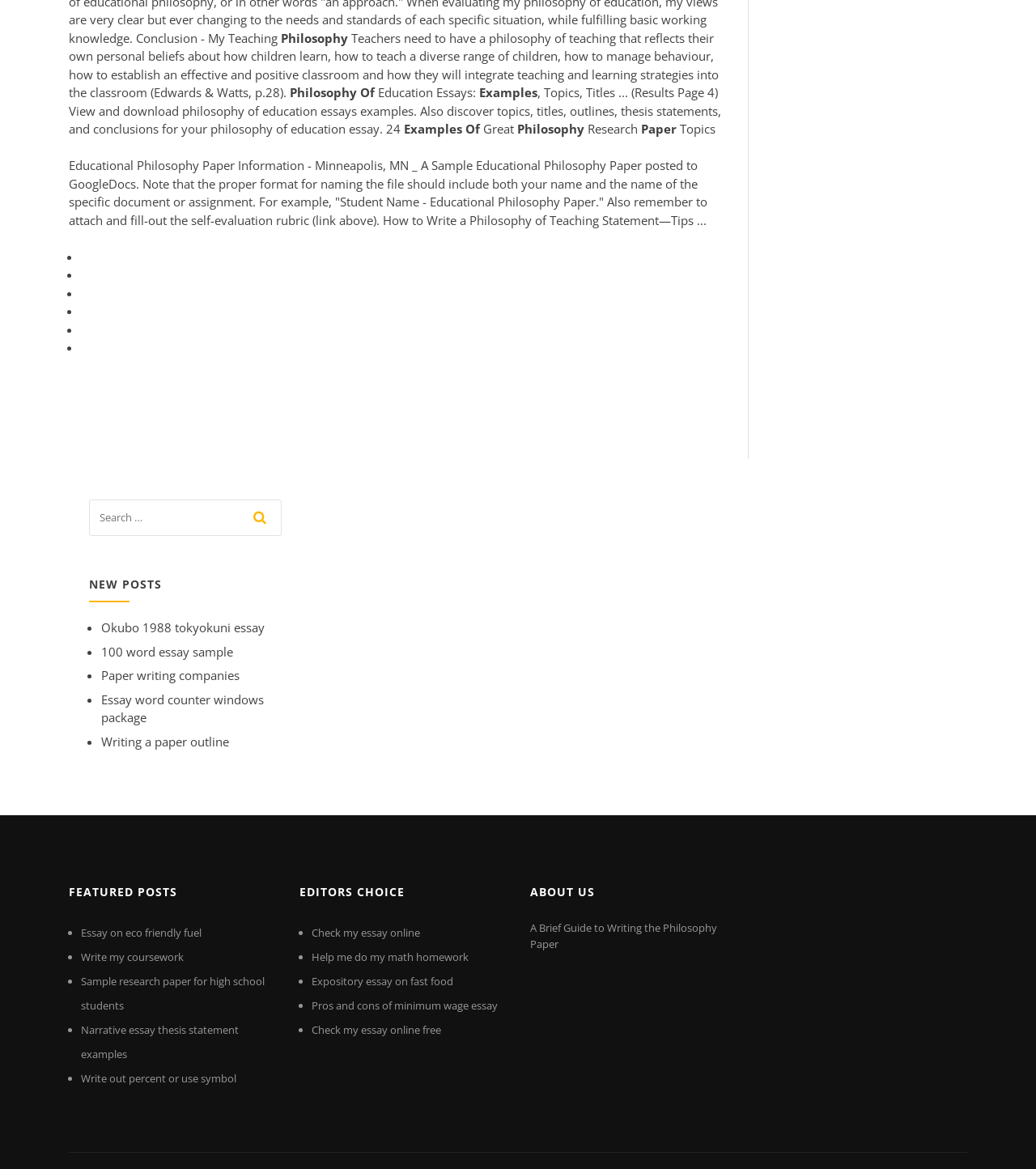What is the purpose of the 'About Us' section?
Look at the image and respond with a single word or a short phrase.

To provide information about the website creators